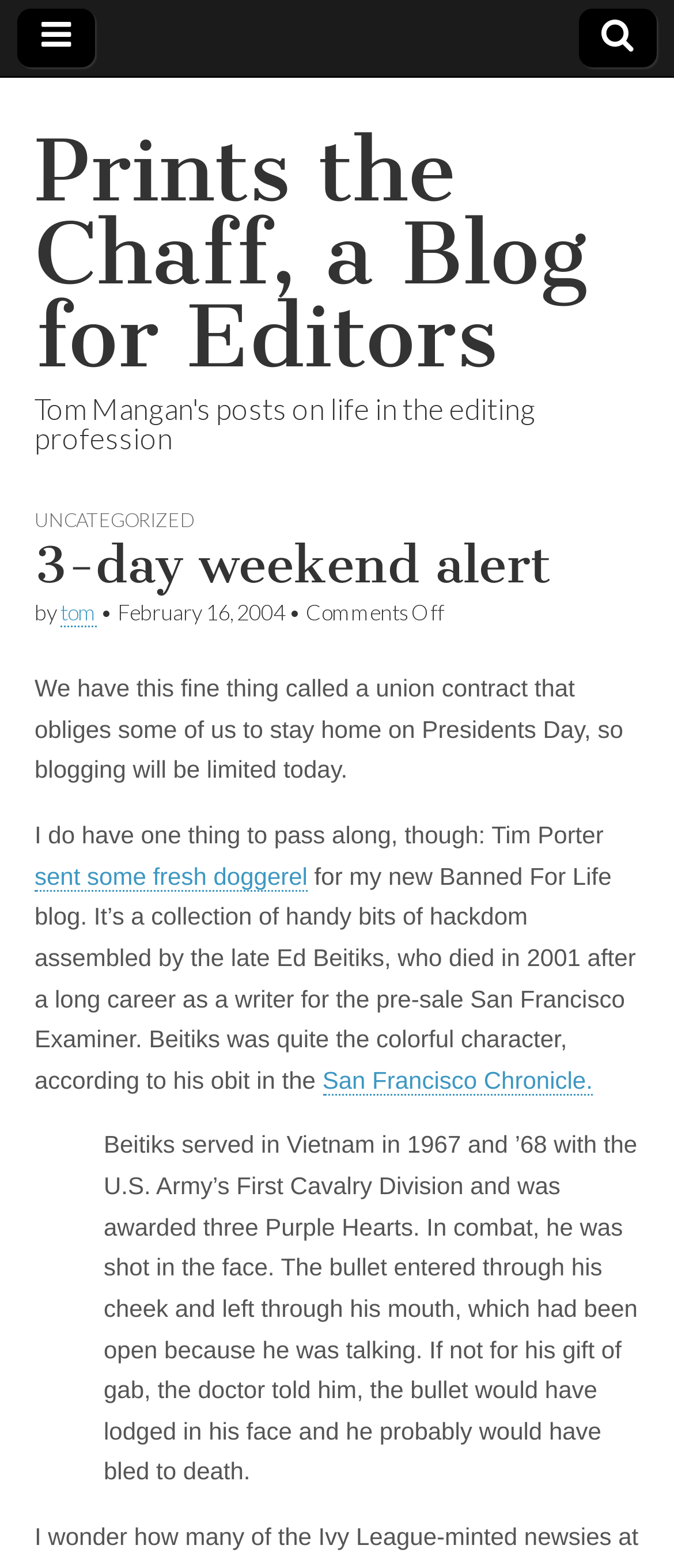Respond to the following question with a brief word or phrase:
What is the author's name of the blog post?

tom